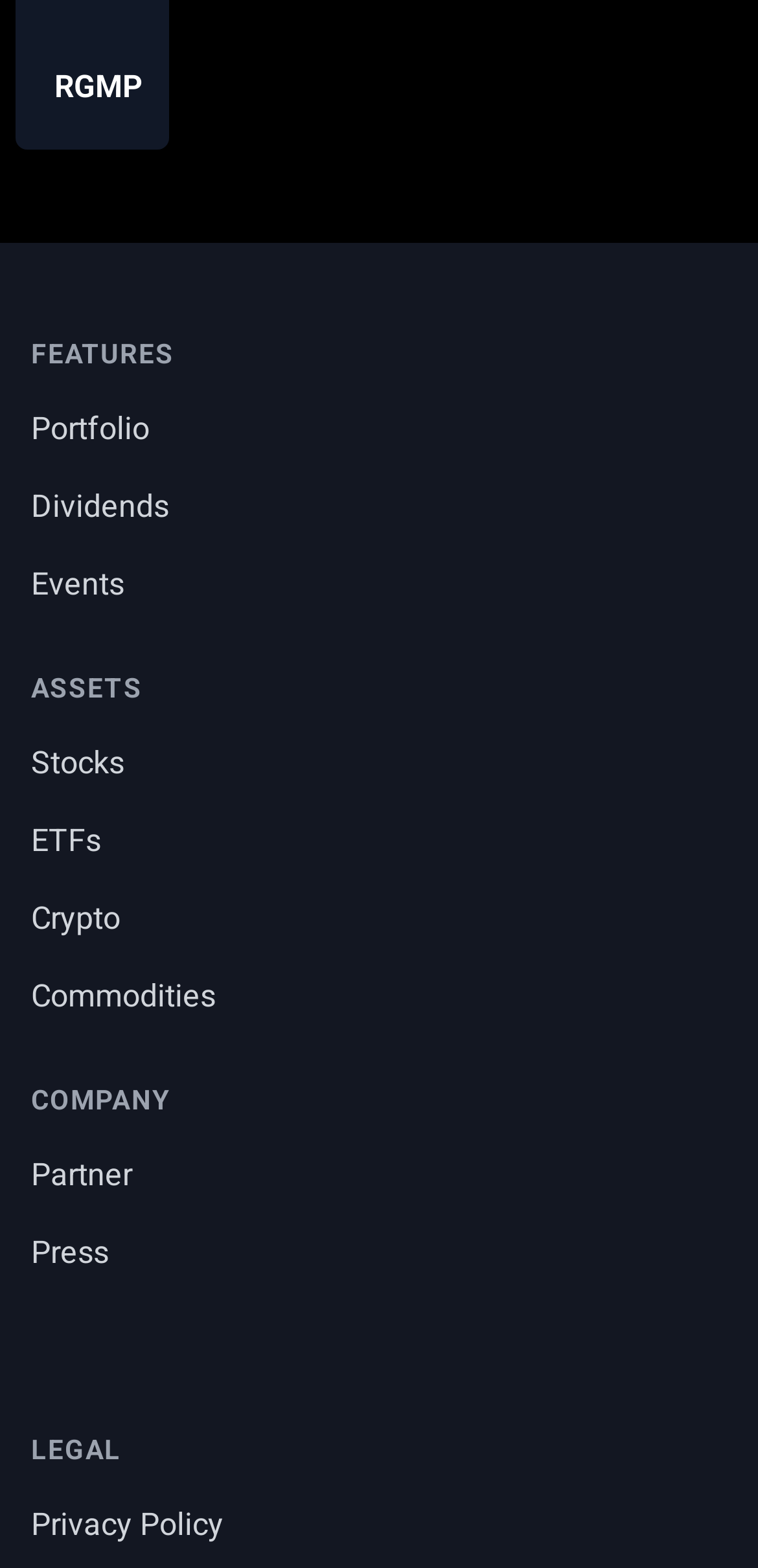Provide the bounding box coordinates, formatted as (top-left x, top-left y, bottom-right x, bottom-right y), with all values being floating point numbers between 0 and 1. Identify the bounding box of the UI element that matches the description: Privacy Policy

[0.041, 0.958, 0.295, 0.988]